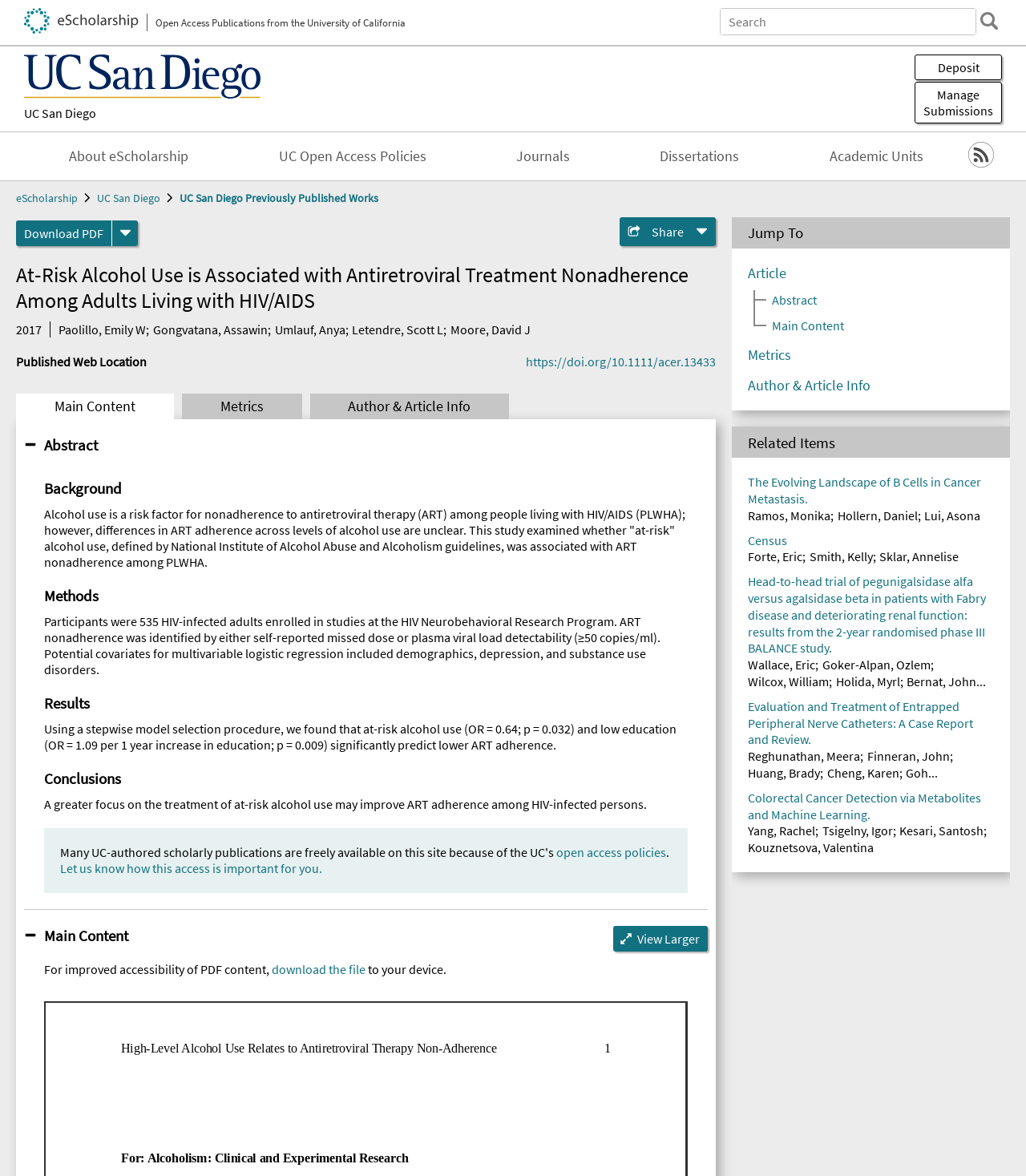Provide a one-word or short-phrase answer to the question:
What is the year of publication?

2017